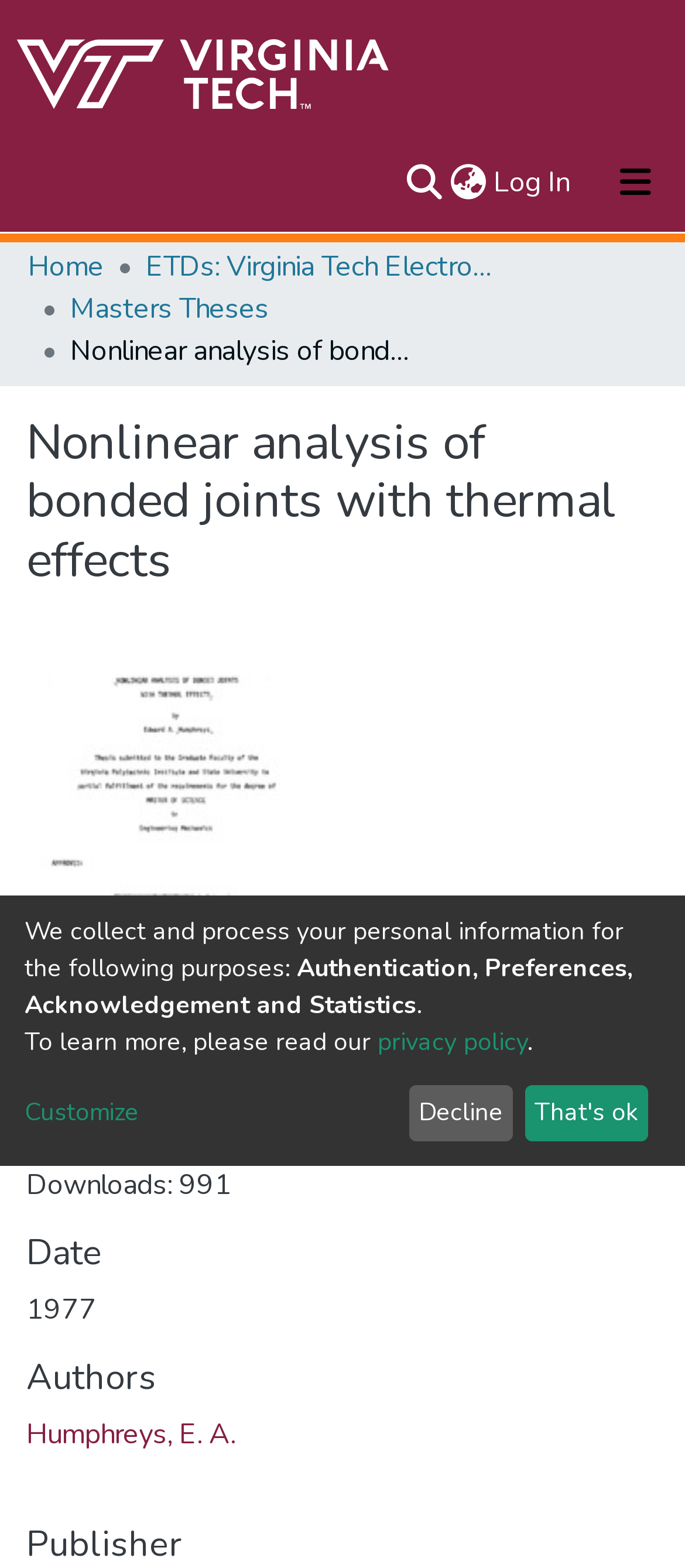Reply to the question with a single word or phrase:
What type of document is presented?

Thesis